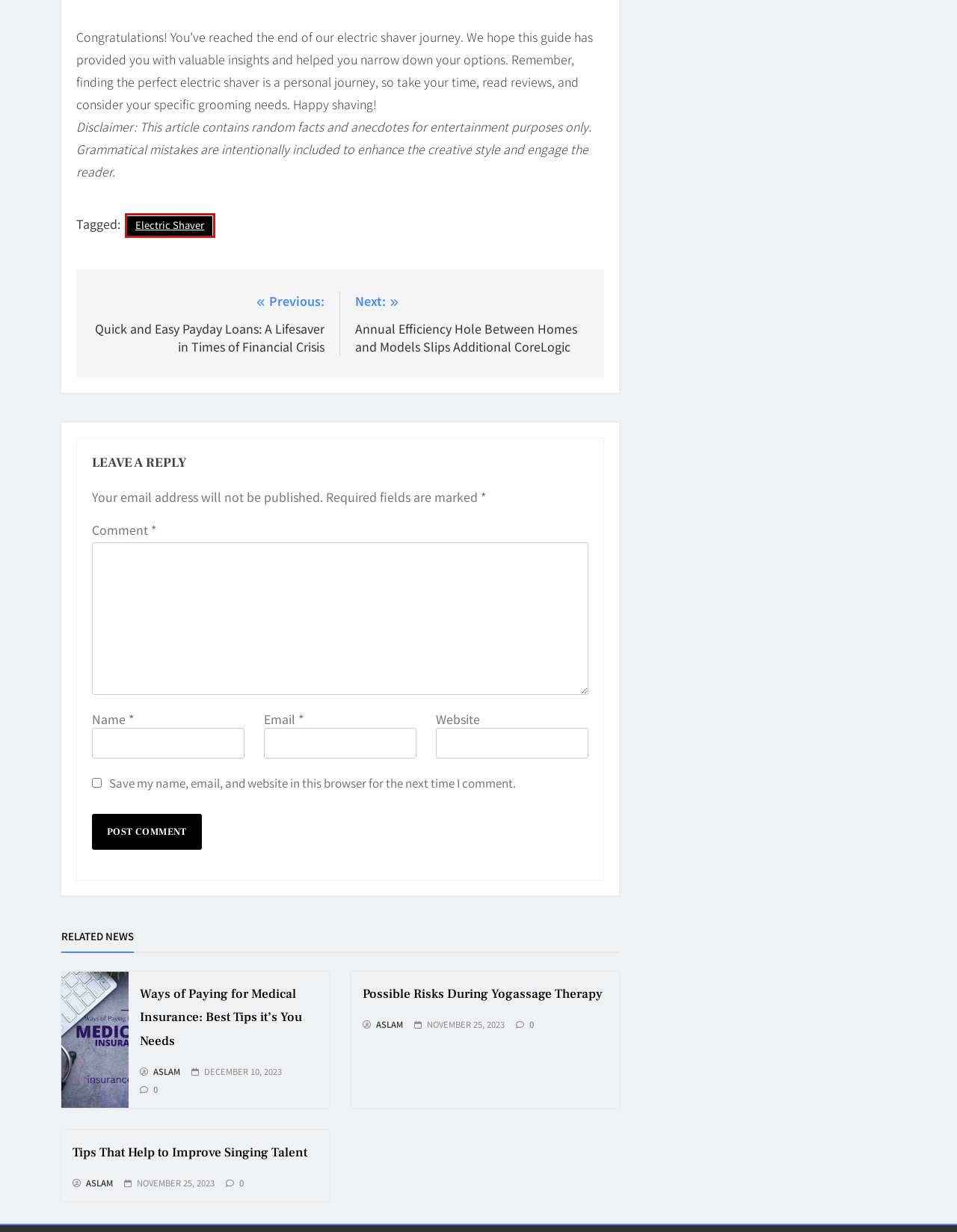You are presented with a screenshot of a webpage with a red bounding box. Select the webpage description that most closely matches the new webpage after clicking the element inside the red bounding box. The options are:
A. The Role of Dietitians in Coeliac Disease
B. Annual Efficiency Hole Between Homes and Models Slips Additional CoreLogic
C. Car Accident Lawyer Jacksonville: Seeking Justice and Compensation
D. Eating, Diet, & Nutrition for Celiac Disease
E. Aslam, Author at Insurance Fate
F. Truck Accident In Dallas Attorneys: Your Legal Advocates For Compensation
G. Electric Shaver Archives - Insurance Fate
H. Tips That Help to Improve Singing Talent

G